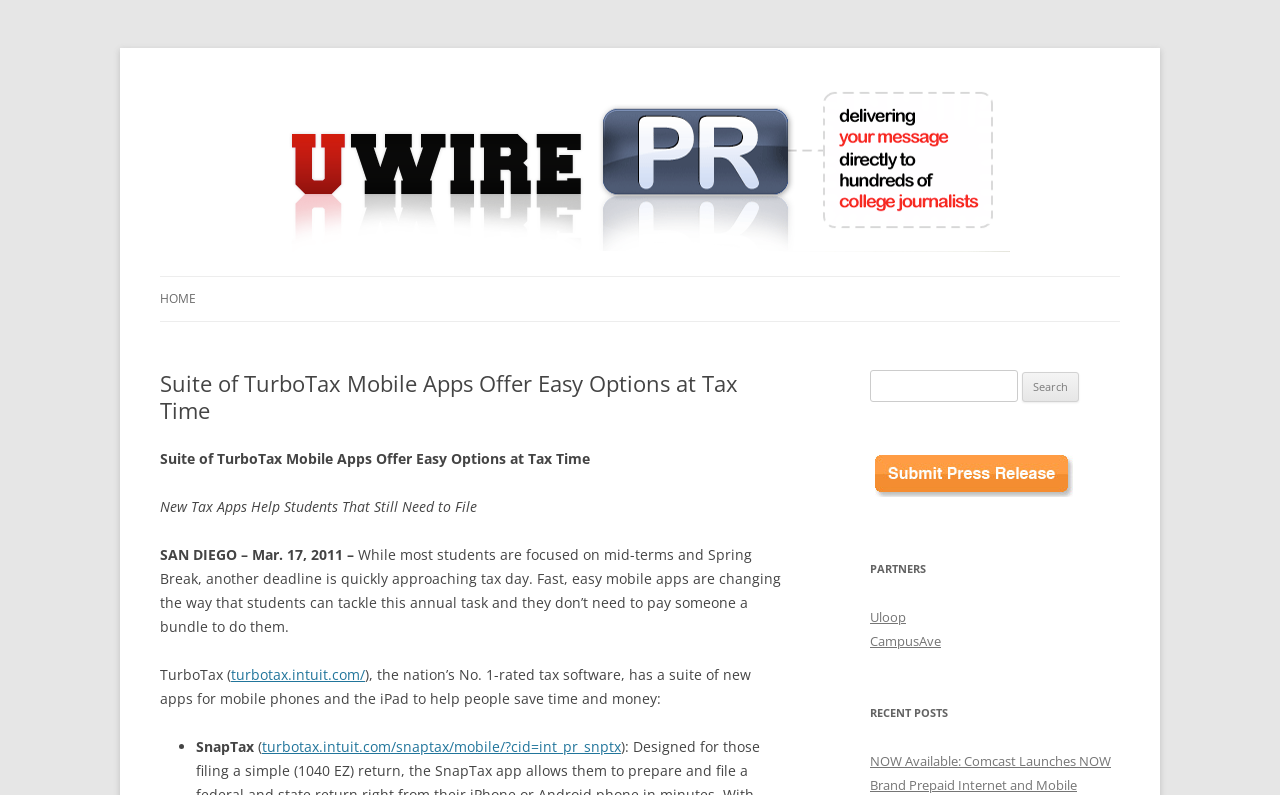Determine the bounding box coordinates for the HTML element described here: "parent_node: Search for: value="Search"".

[0.799, 0.468, 0.843, 0.506]